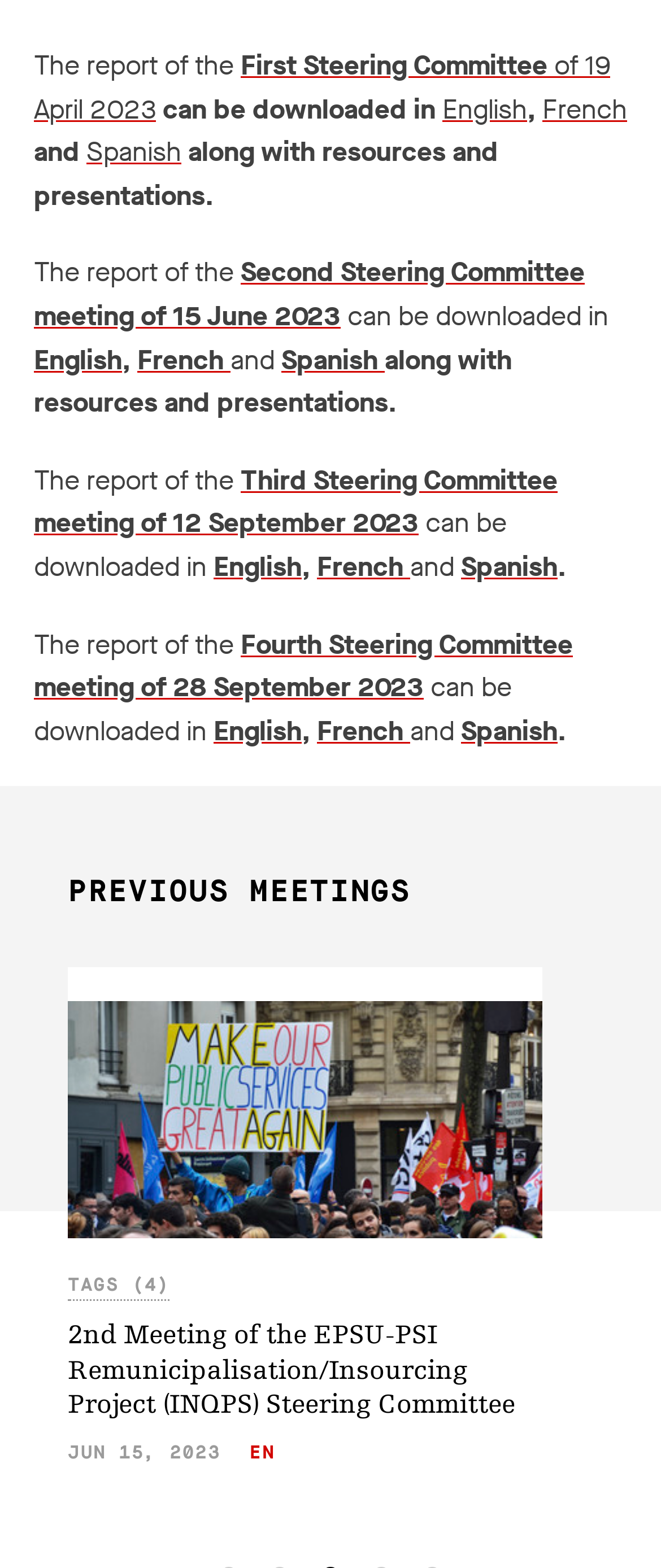Please provide the bounding box coordinate of the region that matches the element description: First Steering Committee. Coordinates should be in the format (top-left x, top-left y, bottom-right x, bottom-right y) and all values should be between 0 and 1.

[0.364, 0.03, 0.828, 0.053]